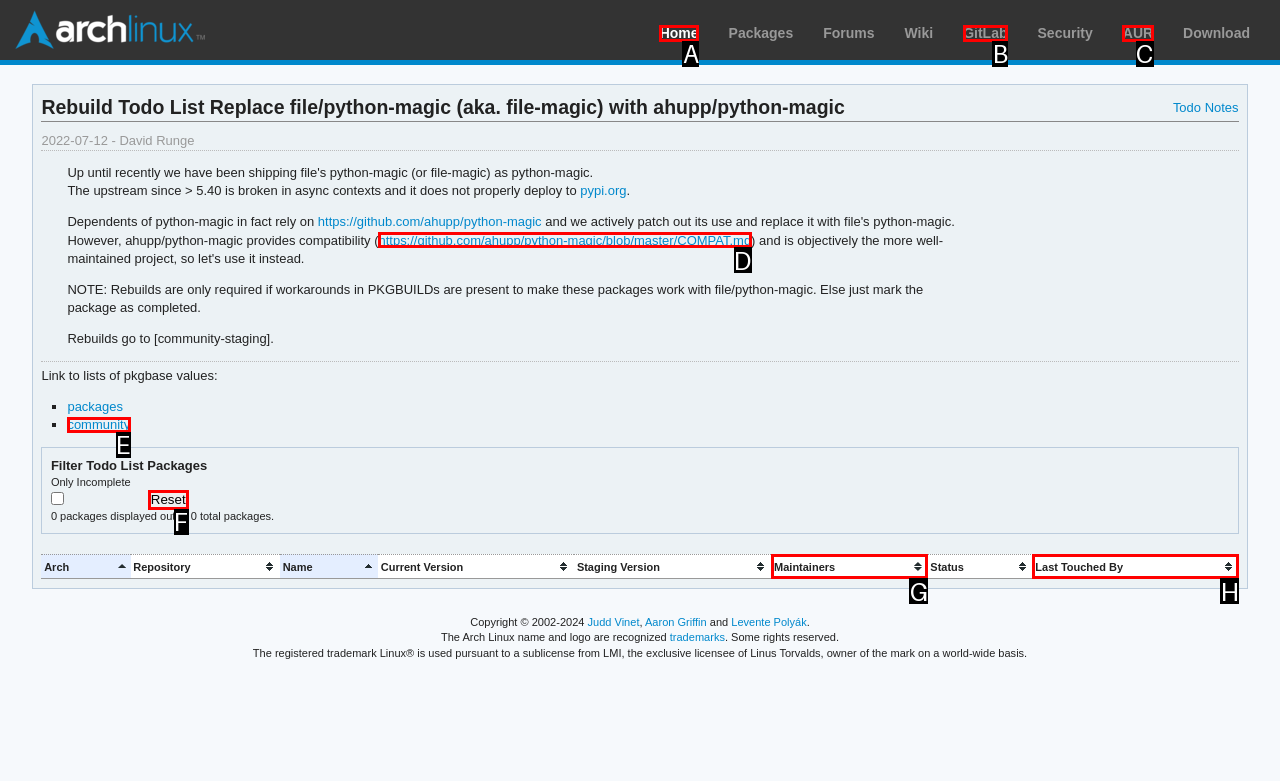Identify the correct option to click in order to complete this task: Click on the 'Reset' button
Answer with the letter of the chosen option directly.

F